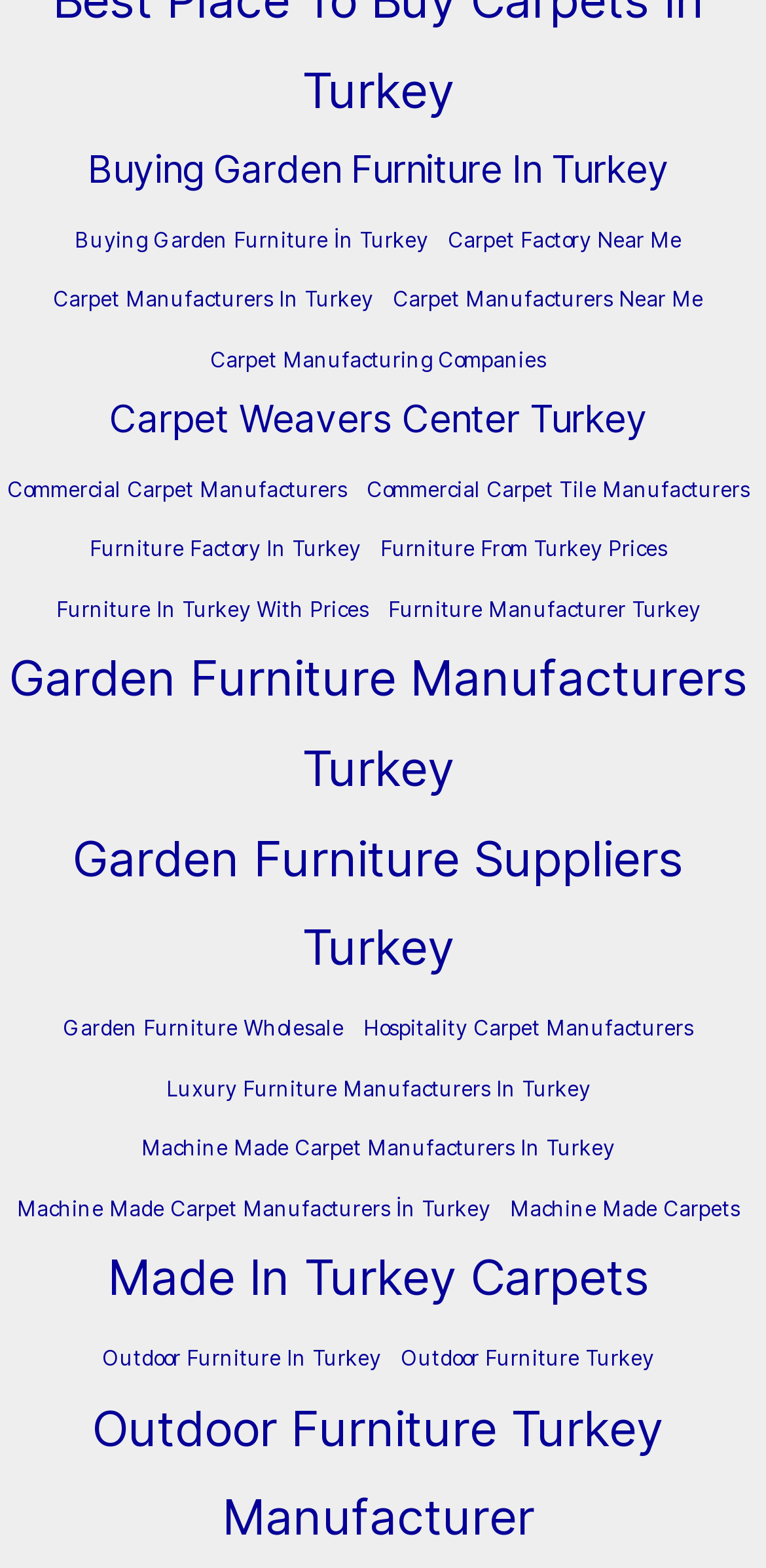Determine the coordinates of the bounding box for the clickable area needed to execute this instruction: "Discover outdoor furniture in Turkey".

[0.133, 0.855, 0.497, 0.88]